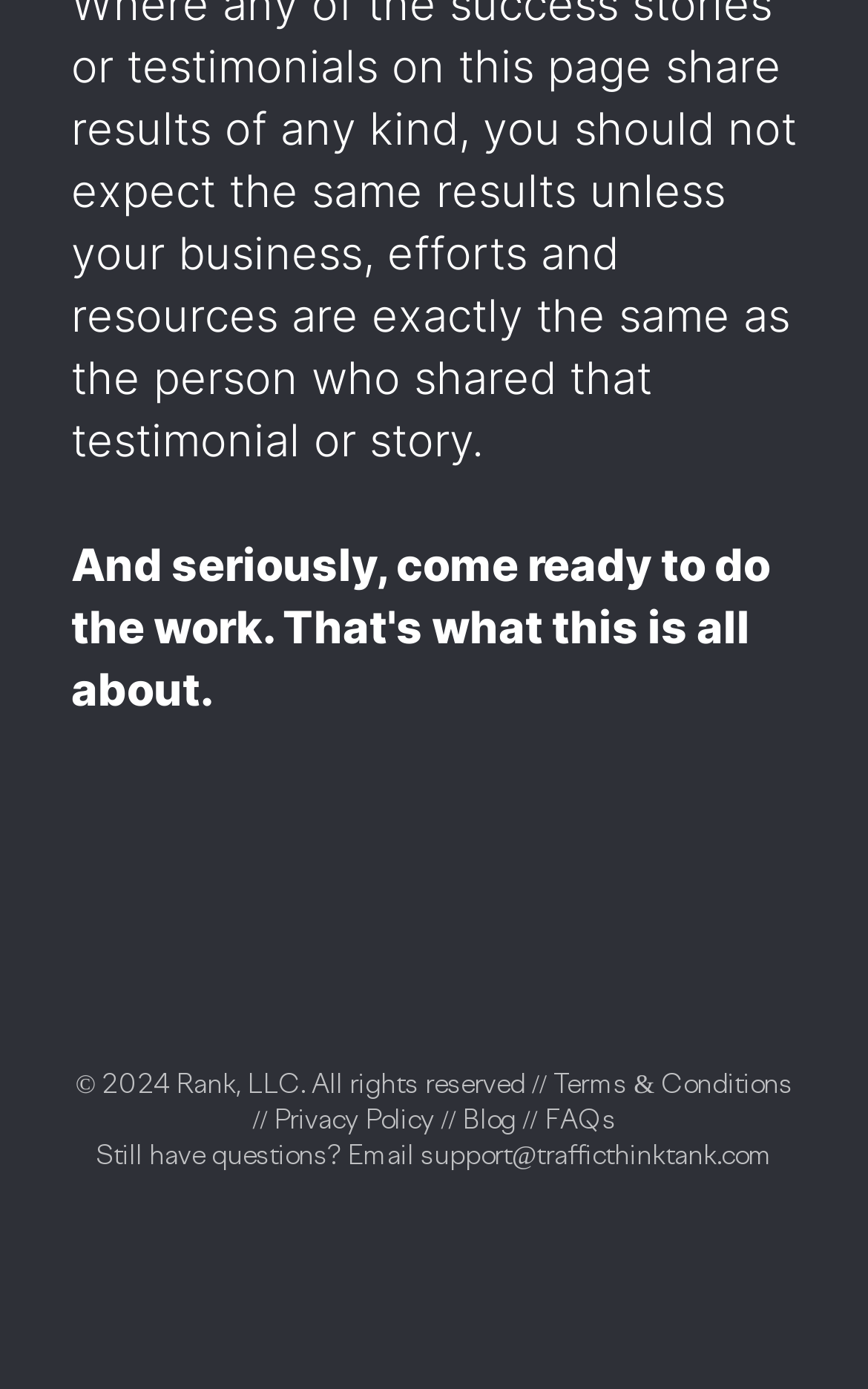Based on the visual content of the image, answer the question thoroughly: What is the copyright year of the website?

The copyright year can be found at the bottom of the webpage, where it says '© 2024 Rank, LLC. All rights reserved'. This indicates that the website's content is copyrighted and protected by law.